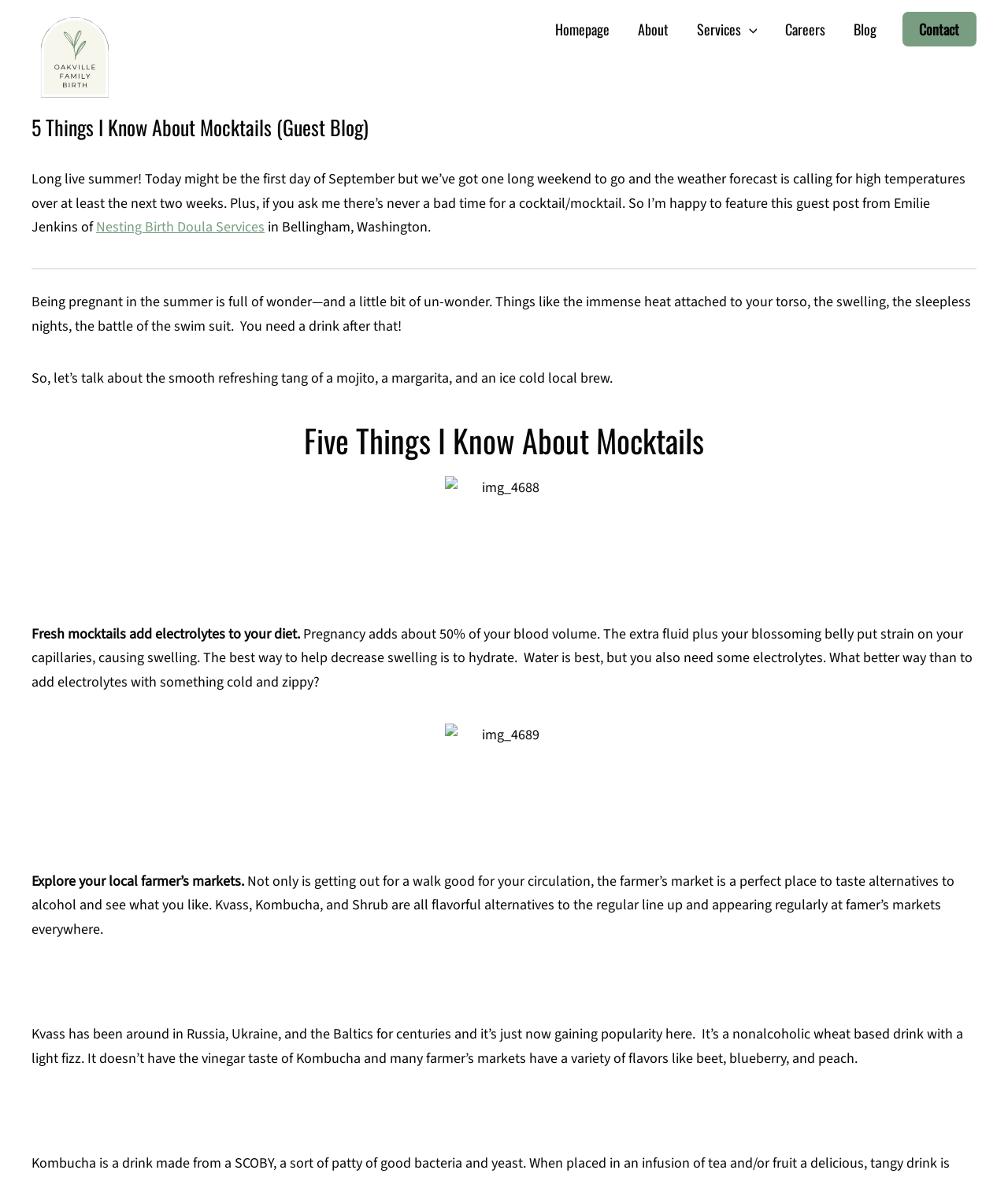Can you show the bounding box coordinates of the region to click on to complete the task described in the instruction: "Read the Blog"?

[0.833, 0.001, 0.884, 0.048]